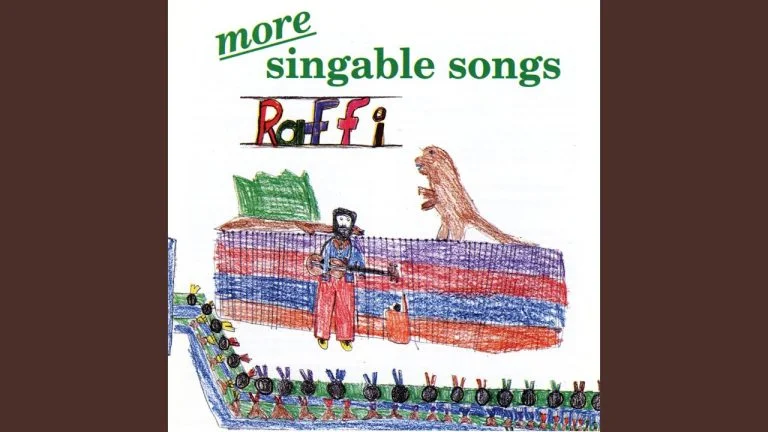Explain in detail what you see in the image.

The image features the colorful cover art for "More Singable Songs" by Raffi, showcasing a joyous and playful design. It depicts a whimsical scene with a character, likely Raffi himself, standing behind a vibrant striped stage, engaging with his audience. The character is wearing a bright outfit and holding a microphone, embodying the spirit of music and fun. In the background, a friendly lion adds to the playful atmosphere, symbolizing the enchanting themes often found in children's songs. The title "more singable songs" is prominently displayed in bright green letters above, while Raffi's name is rendered in bold, multicolored letters, making it eye-catching and inviting for young listeners and families alike. This charming artwork captures the essence of children's music—creativity, imagination, and joy.